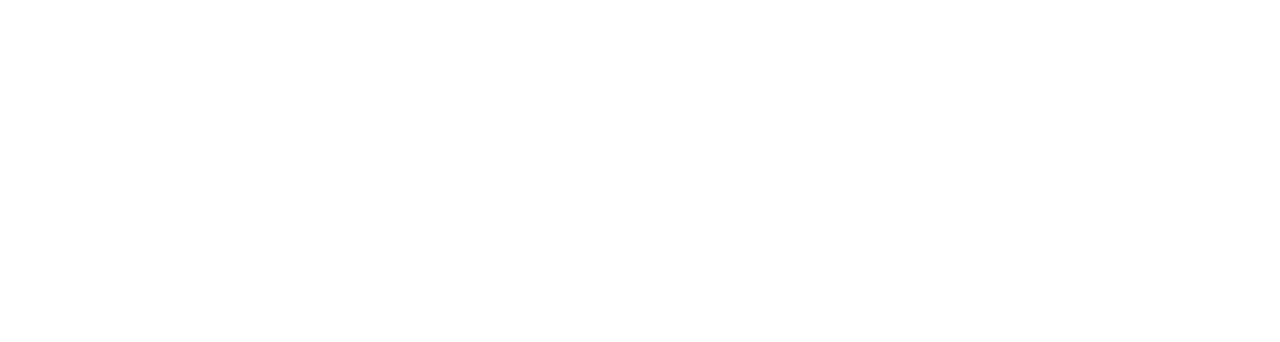Indicate the bounding box coordinates of the clickable region to achieve the following instruction: "Contact the Library."

[0.746, 0.651, 0.784, 0.698]